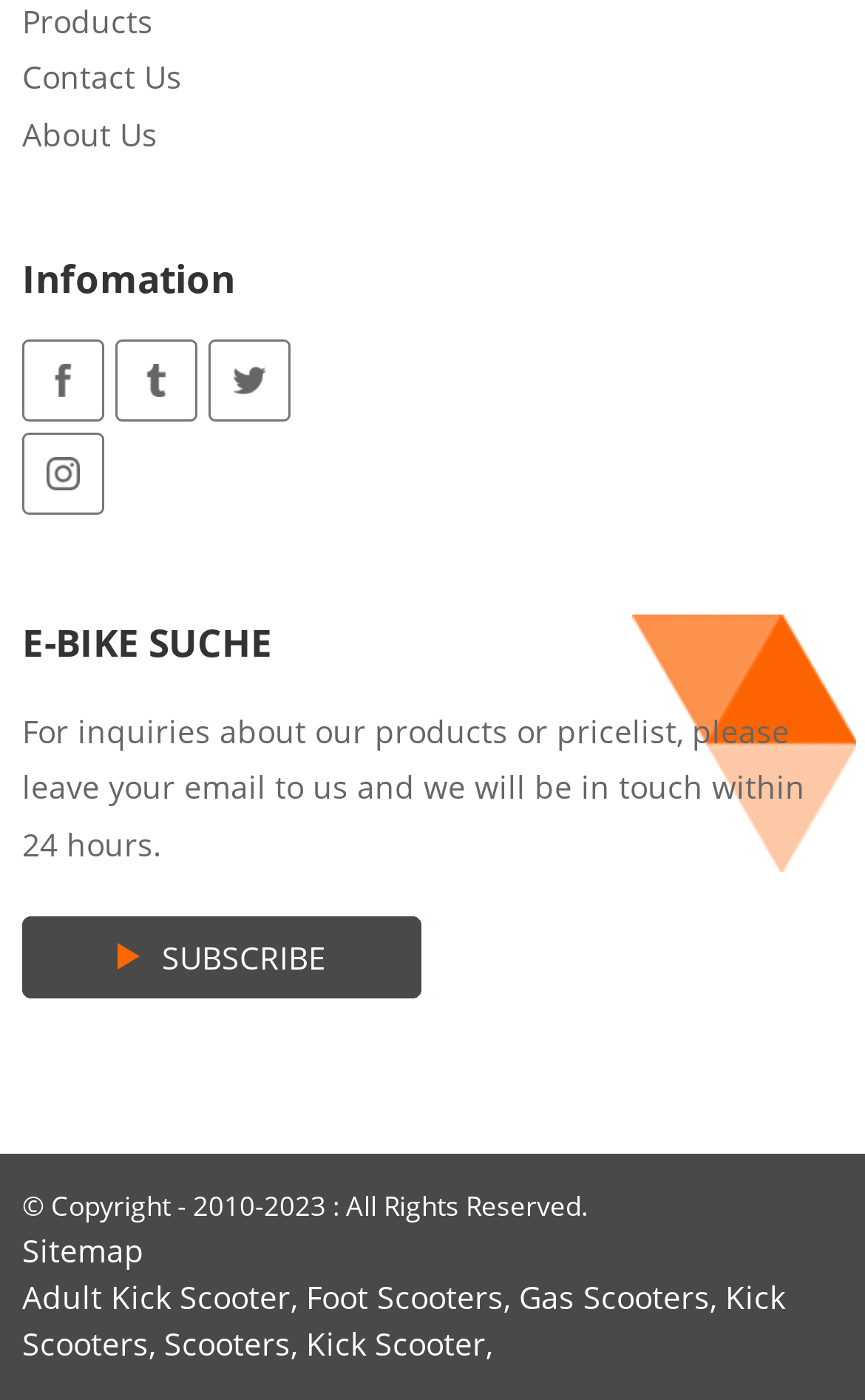Locate the bounding box coordinates of the region to be clicked to comply with the following instruction: "Check out the FLYING page". The coordinates must be four float numbers between 0 and 1, in the form [left, top, right, bottom].

None